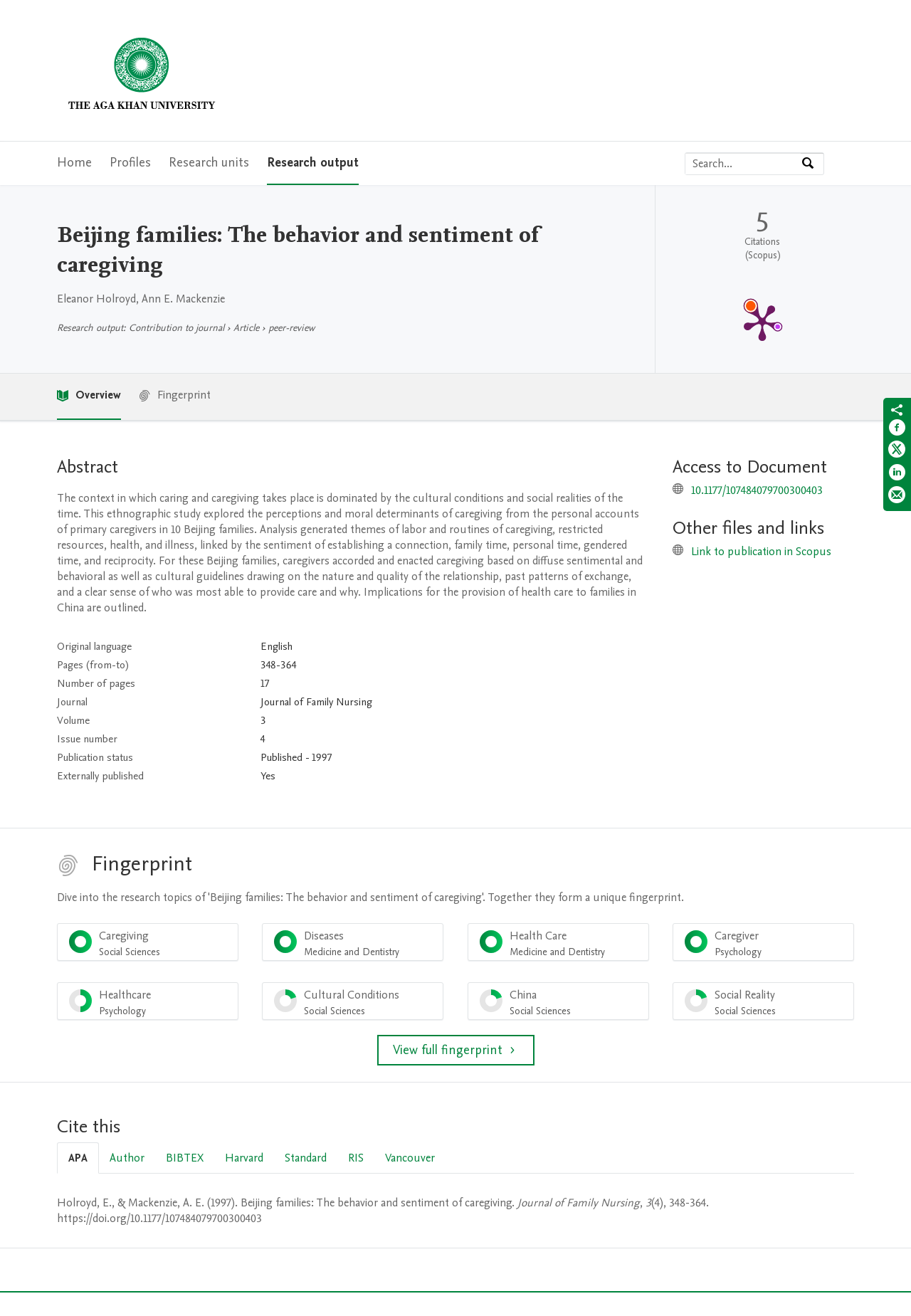Refer to the element description Cultural Conditions Social Sciences 20% and identify the corresponding bounding box in the screenshot. Format the coordinates as (top-left x, top-left y, bottom-right x, bottom-right y) with values in the range of 0 to 1.

[0.288, 0.746, 0.487, 0.775]